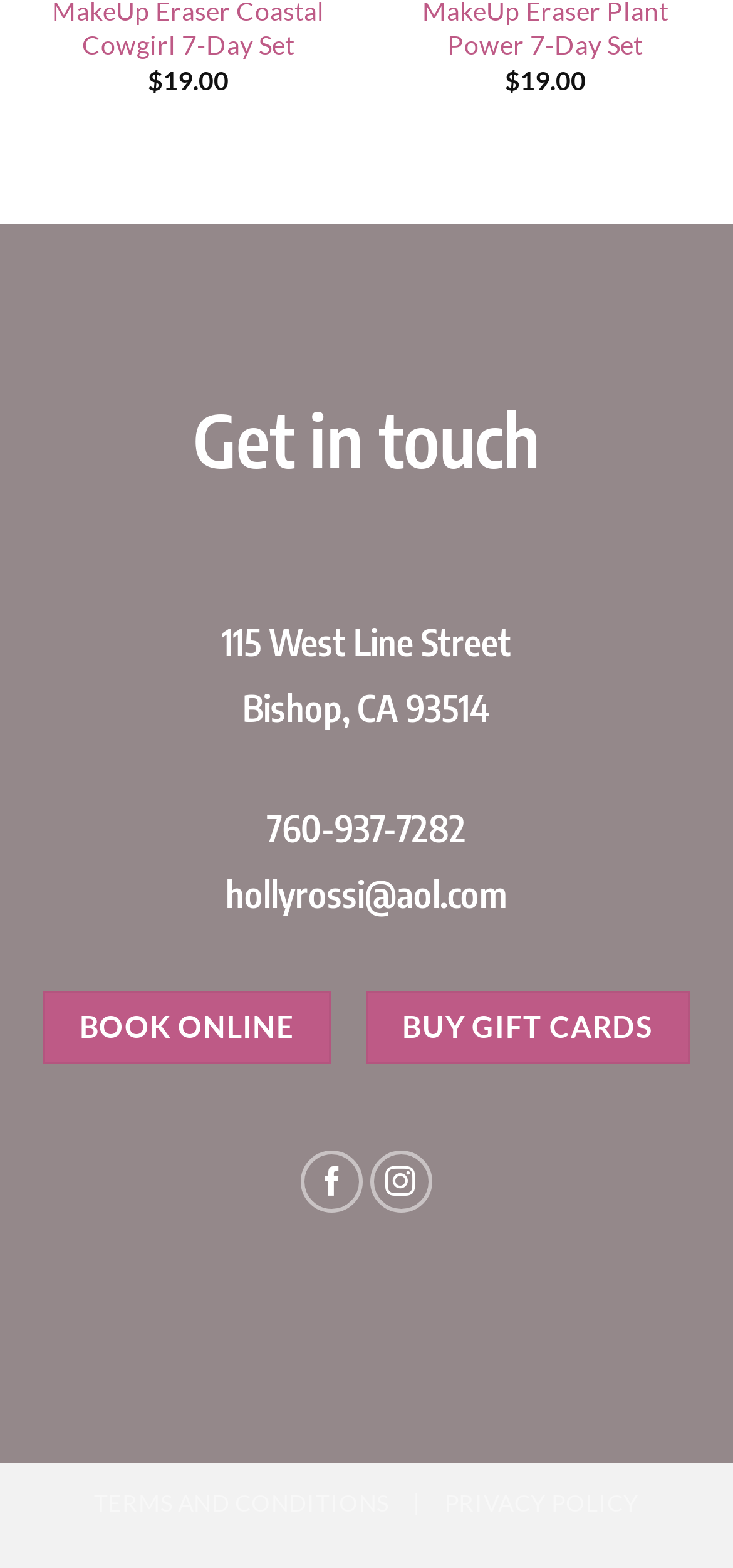Determine the bounding box coordinates for the area that needs to be clicked to fulfill this task: "Follow on Facebook". The coordinates must be given as four float numbers between 0 and 1, i.e., [left, top, right, bottom].

[0.411, 0.734, 0.496, 0.773]